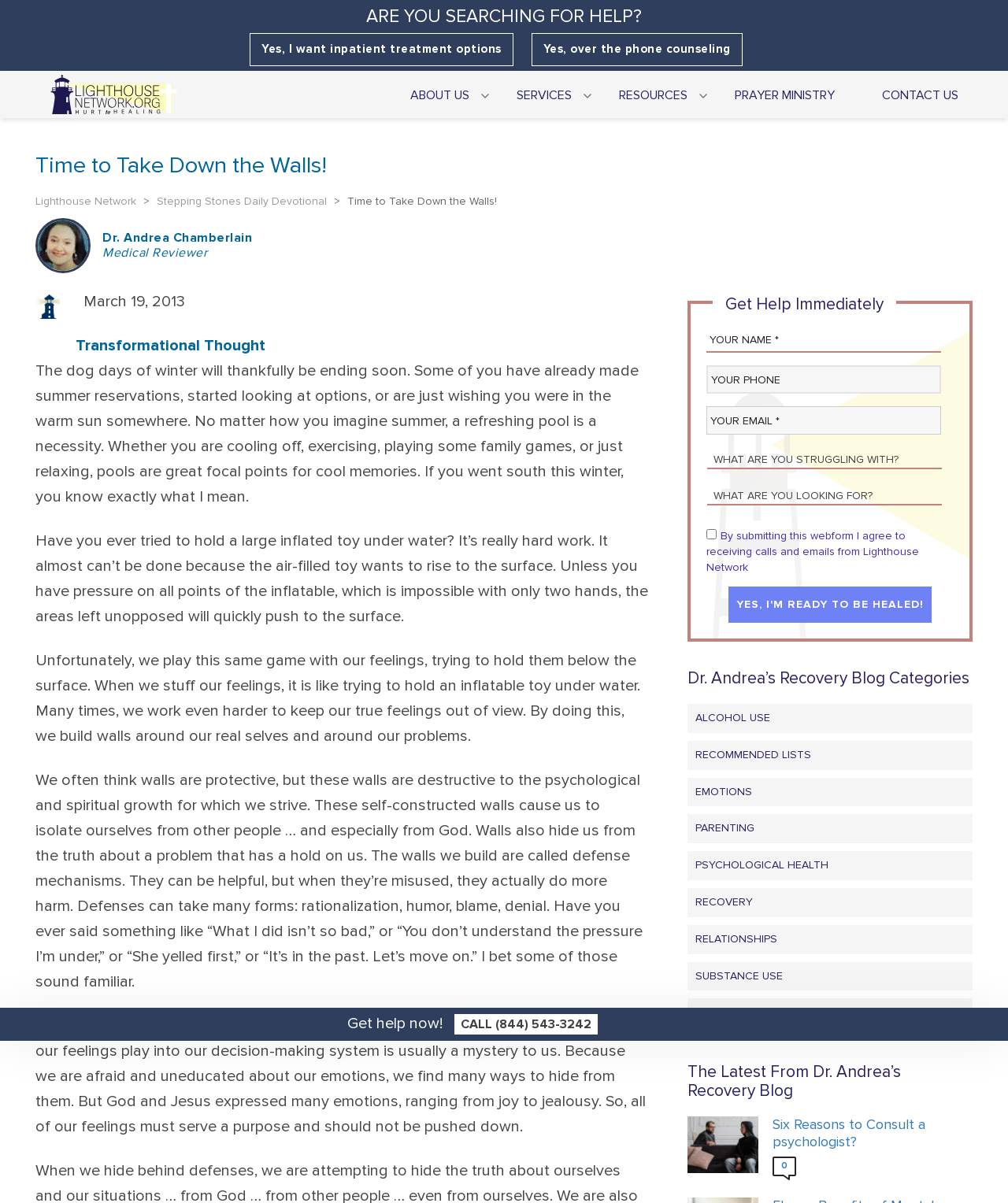Please answer the following question using a single word or phrase: 
What is the name of the blog author?

Dr. Andrea Chamberlain